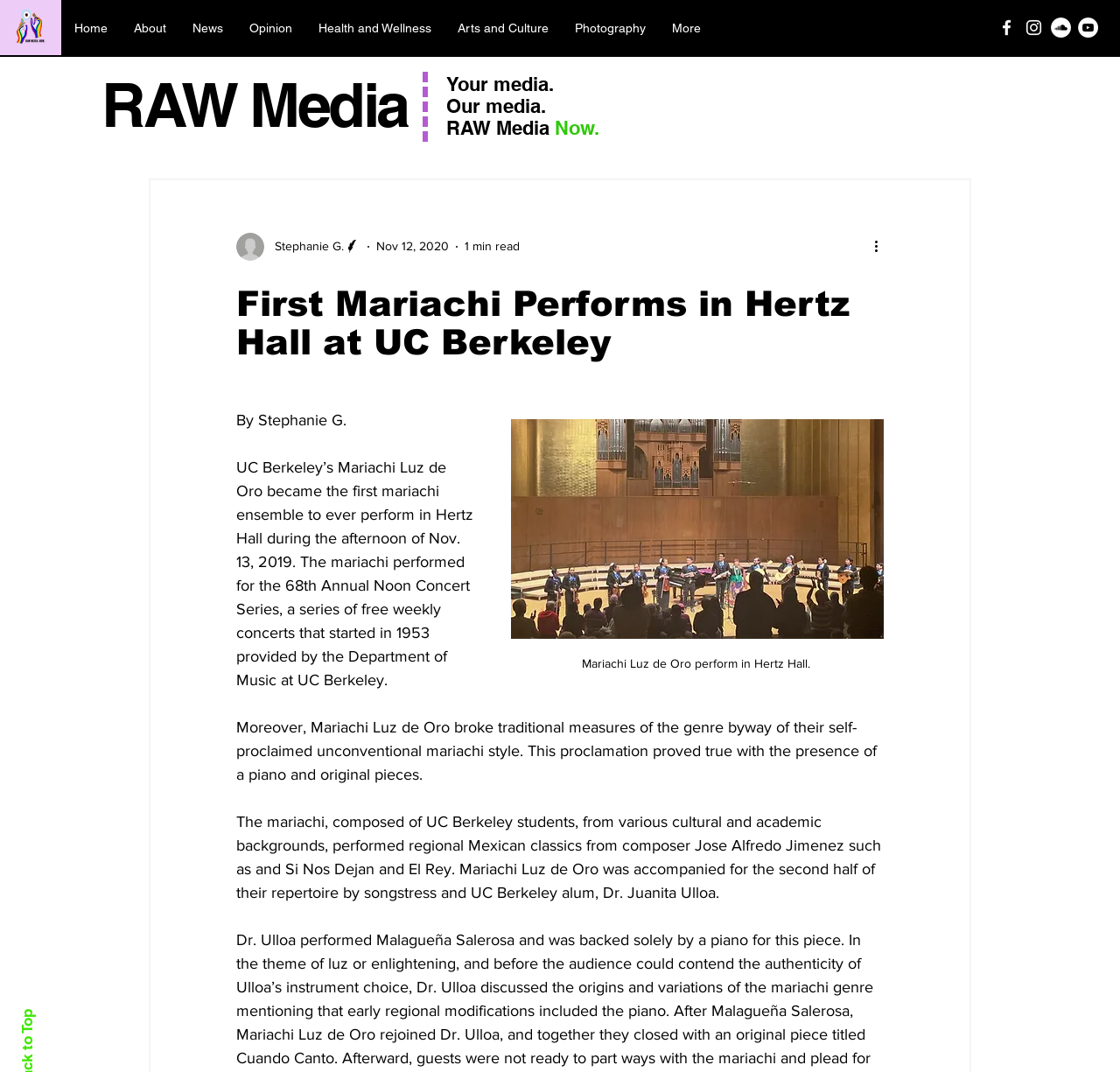Extract the bounding box coordinates for the UI element described as: "Health and Wellness".

[0.273, 0.013, 0.397, 0.039]